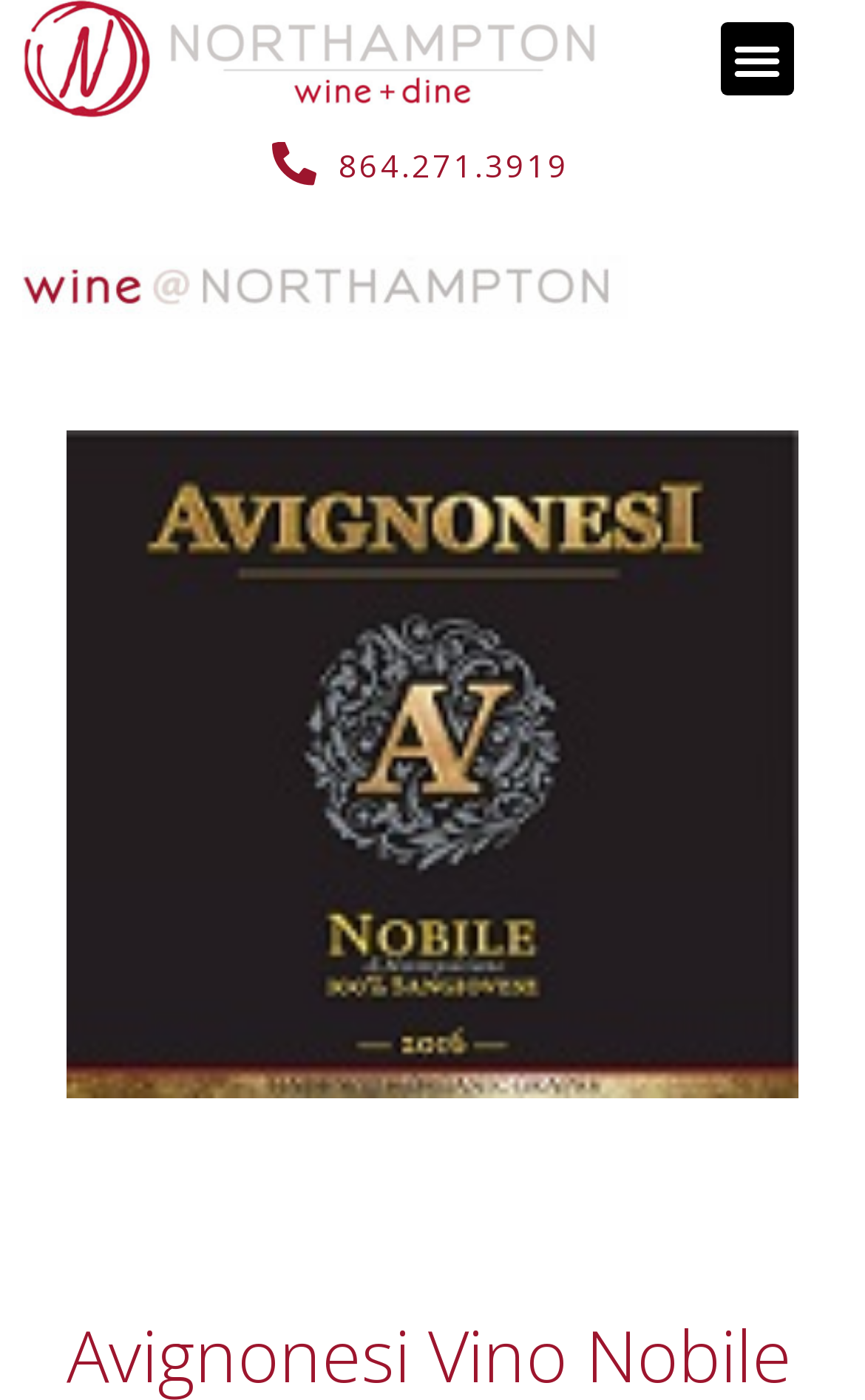Please find the main title text of this webpage.

Avignonesi Vino Nobile di Montepulciano DOCG 2019, Toscana, Italy